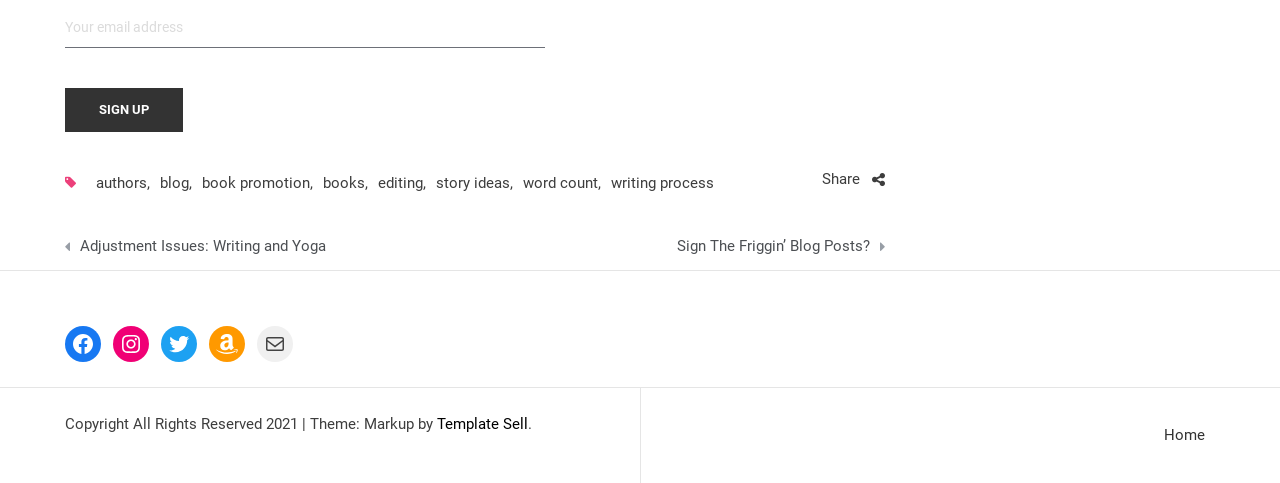Specify the bounding box coordinates for the region that must be clicked to perform the given instruction: "Go to blog".

[0.125, 0.355, 0.148, 0.402]